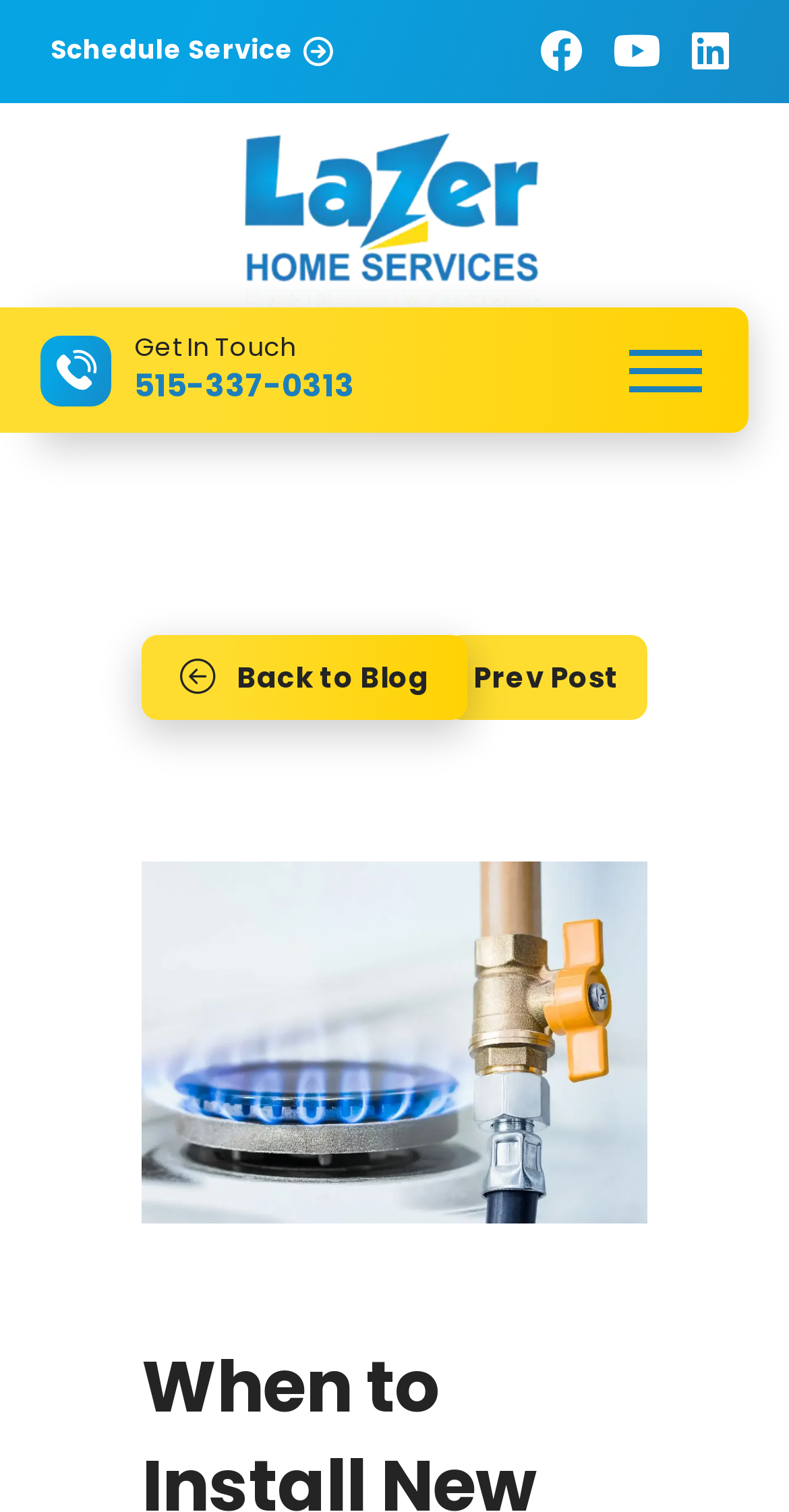What is the content of the figure on the top left?
Give a detailed response to the question by analyzing the screenshot.

I found the content of the figure on the top left by looking at its description, which says it's an 'Image'.